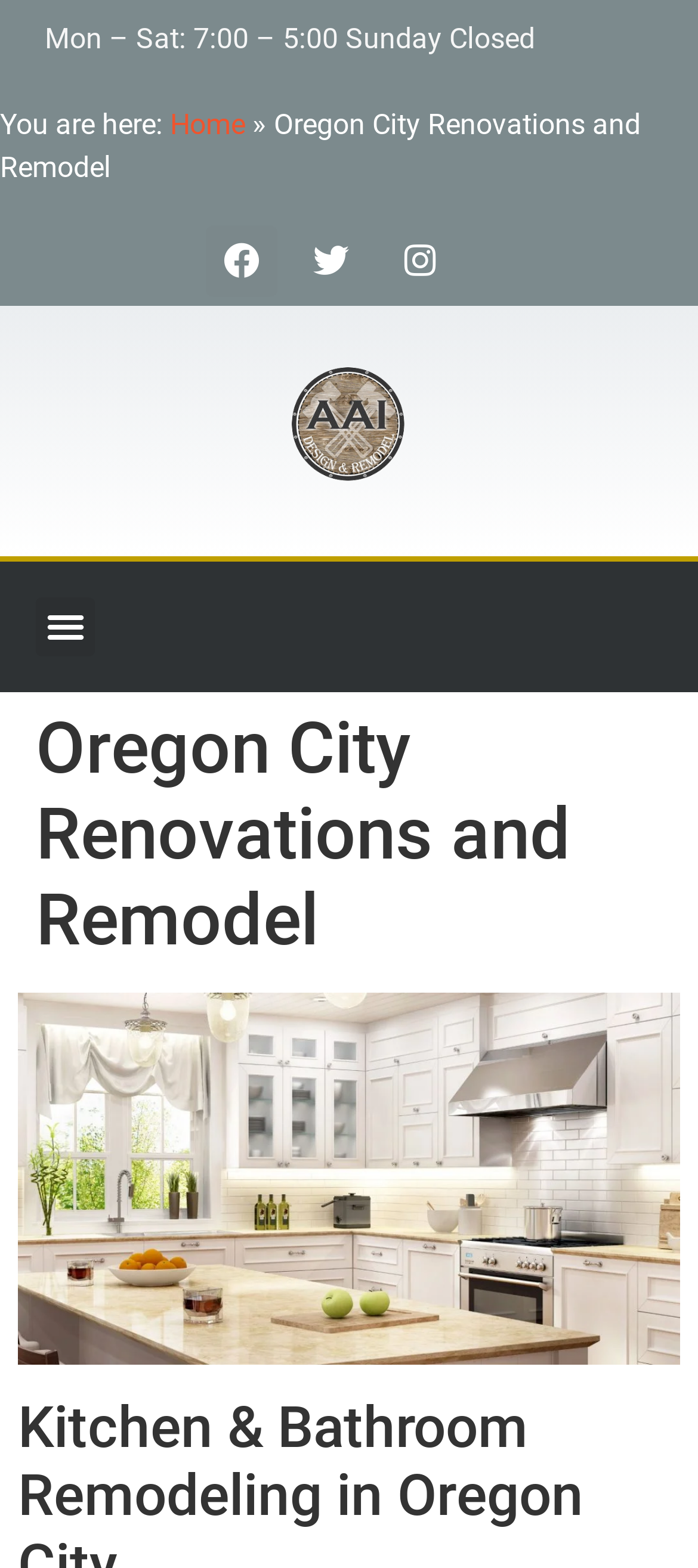Based on the image, please elaborate on the answer to the following question:
How many headings are there on the page?

I counted the number of heading elements on the page, specifically the two heading elements with the text 'Oregon City Renovations and Remodel'.